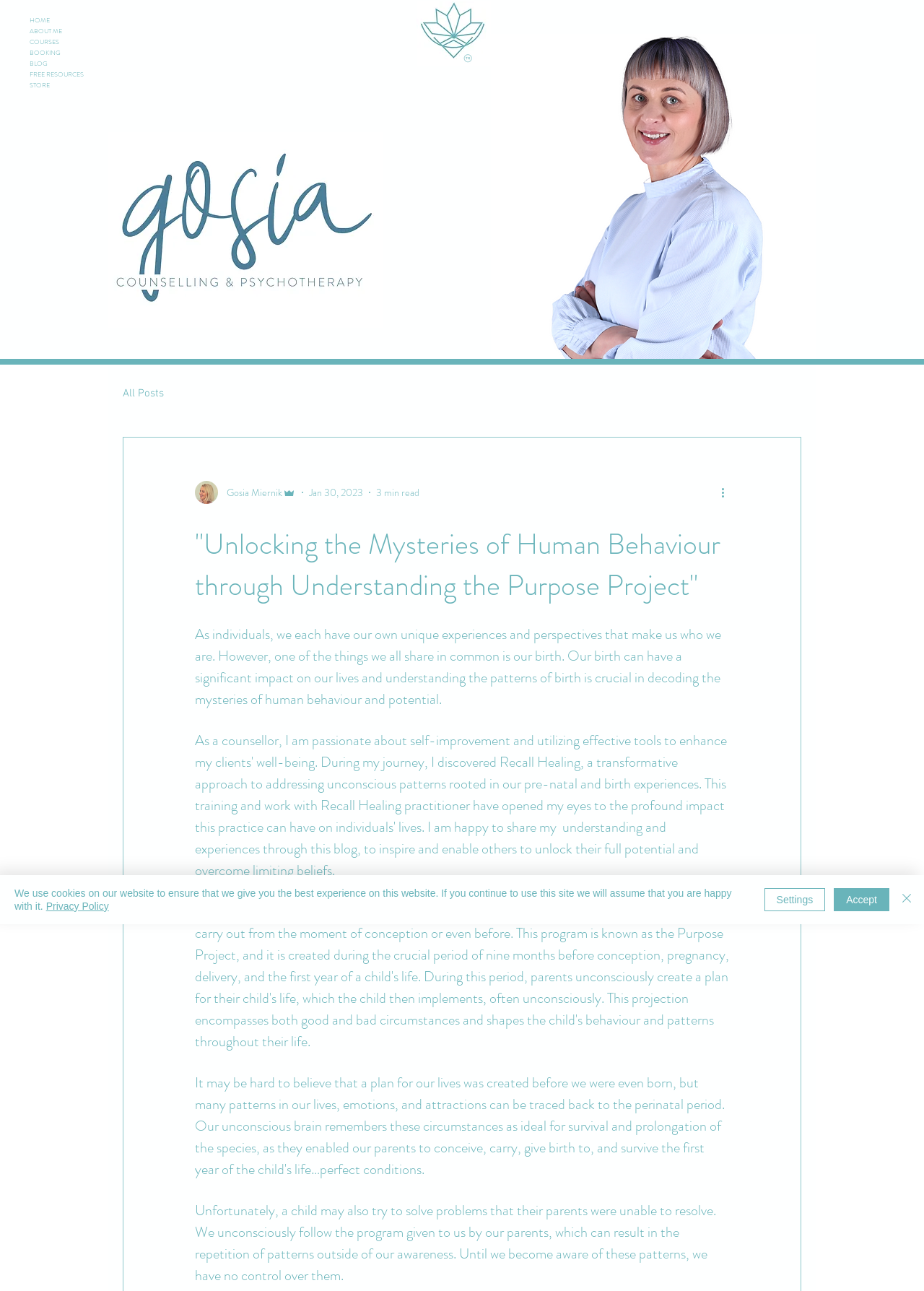Determine the bounding box coordinates of the clickable region to follow the instruction: "Report an error".

None